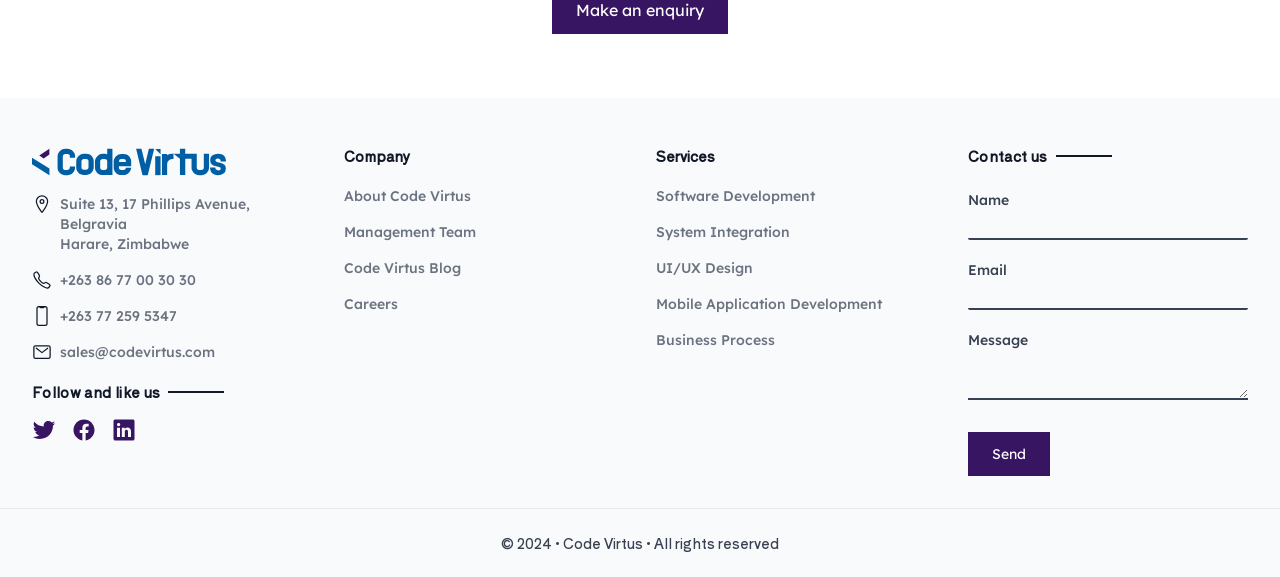Respond with a single word or phrase to the following question: How can I contact the company?

Fill out the contact form